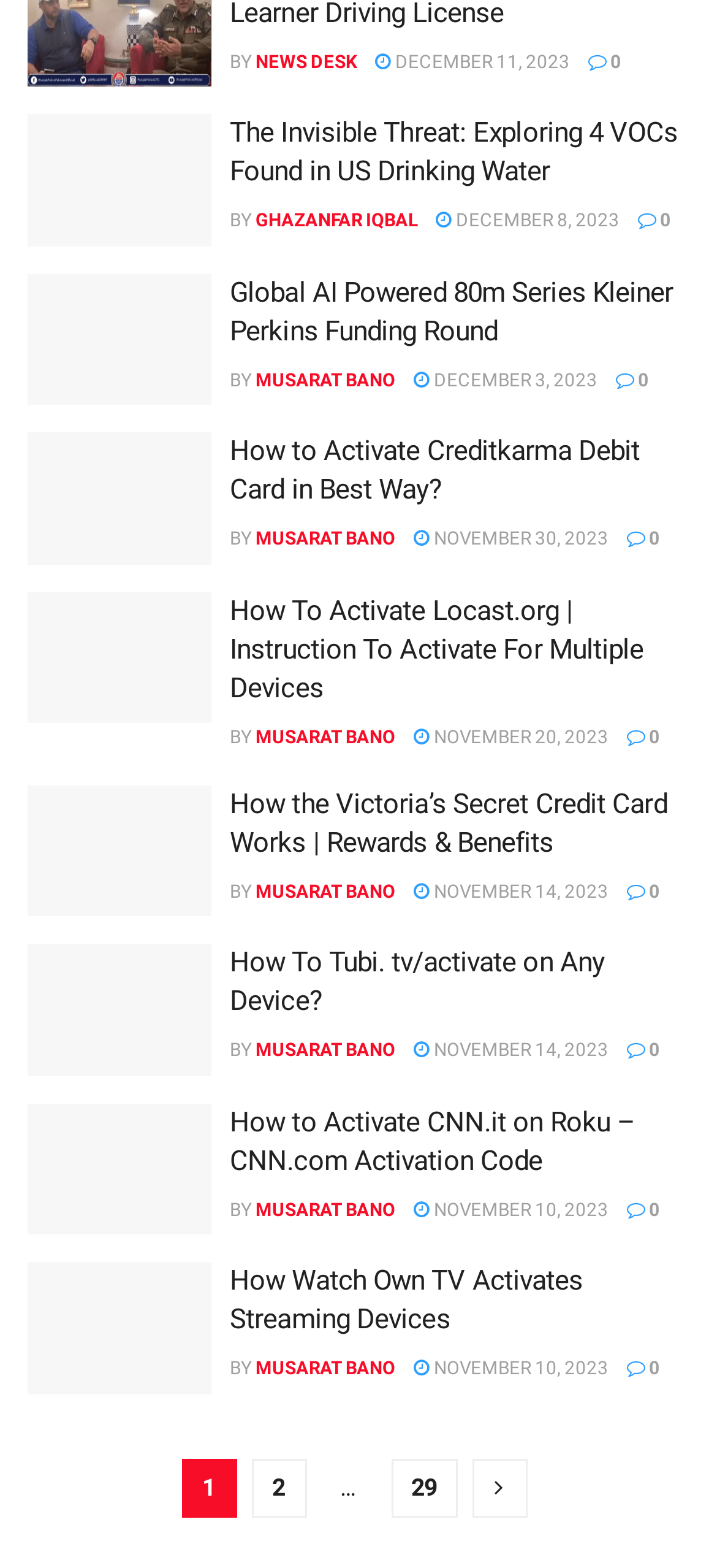Please give the bounding box coordinates of the area that should be clicked to fulfill the following instruction: "View article by GHAZANFAR IQBAL". The coordinates should be in the format of four float numbers from 0 to 1, i.e., [left, top, right, bottom].

[0.356, 0.134, 0.582, 0.147]